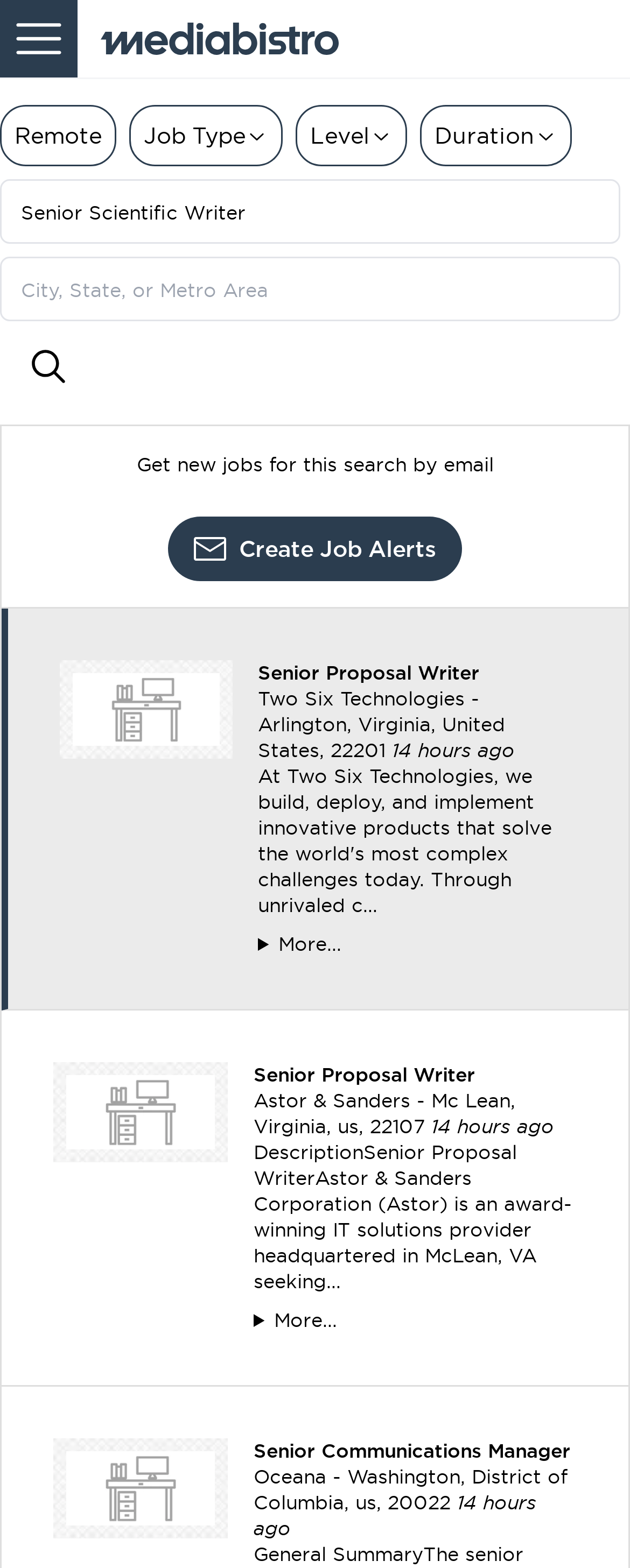What is the job title of the first job listing?
Please respond to the question thoroughly and include all relevant details.

The first job listing is an 'Expand Senior Proposal Writer' job, which is indicated by the link 'Senior Proposal Writer' and the heading 'Senior Proposal Writer' within the list item.